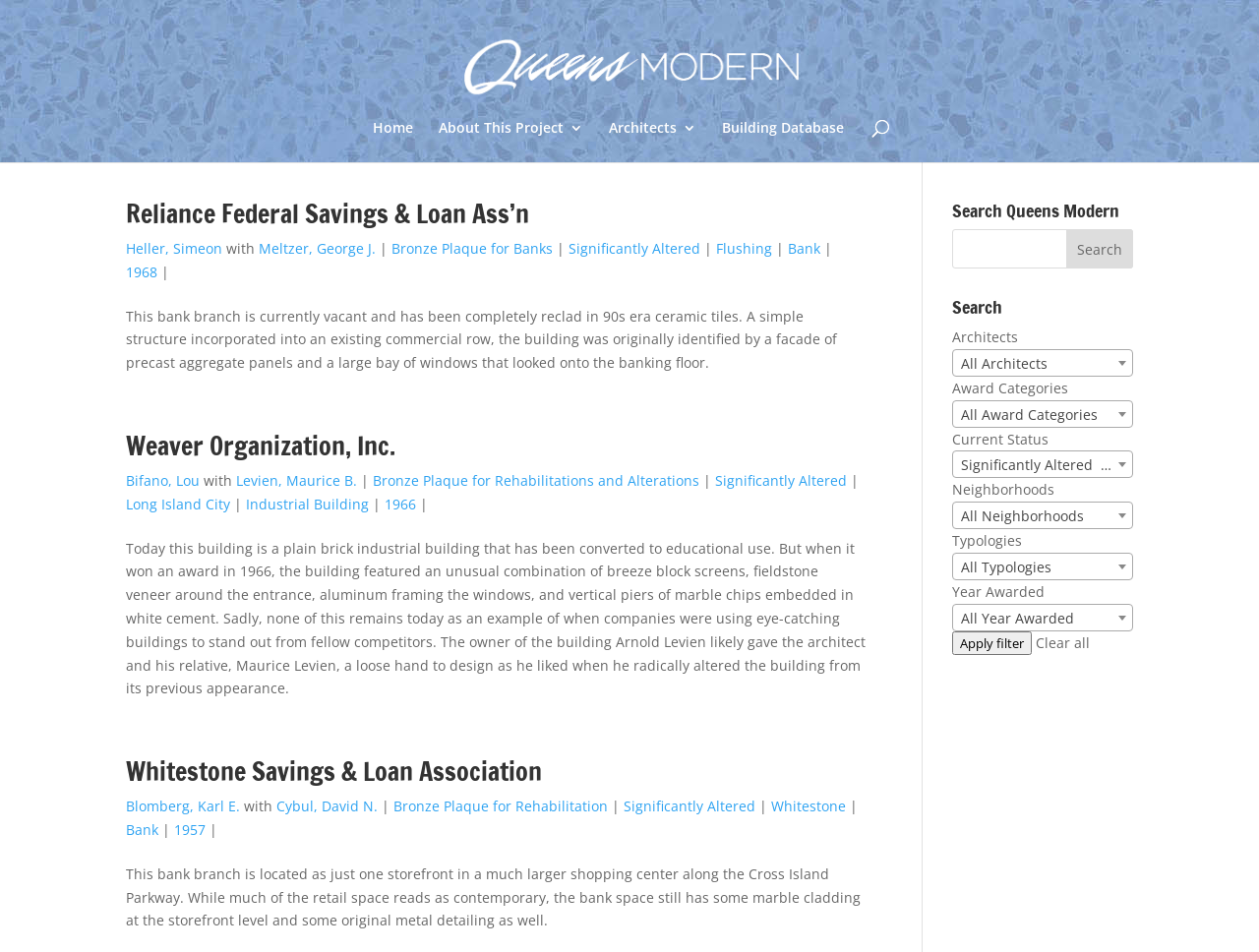What is the current status of the bank branch?
Kindly answer the question with as much detail as you can.

The current status of the bank branch can be found in the filter section, where it is listed as one of the options under 'Current Status'. The number in parentheses, (22), indicates that there are 22 entries with this status.